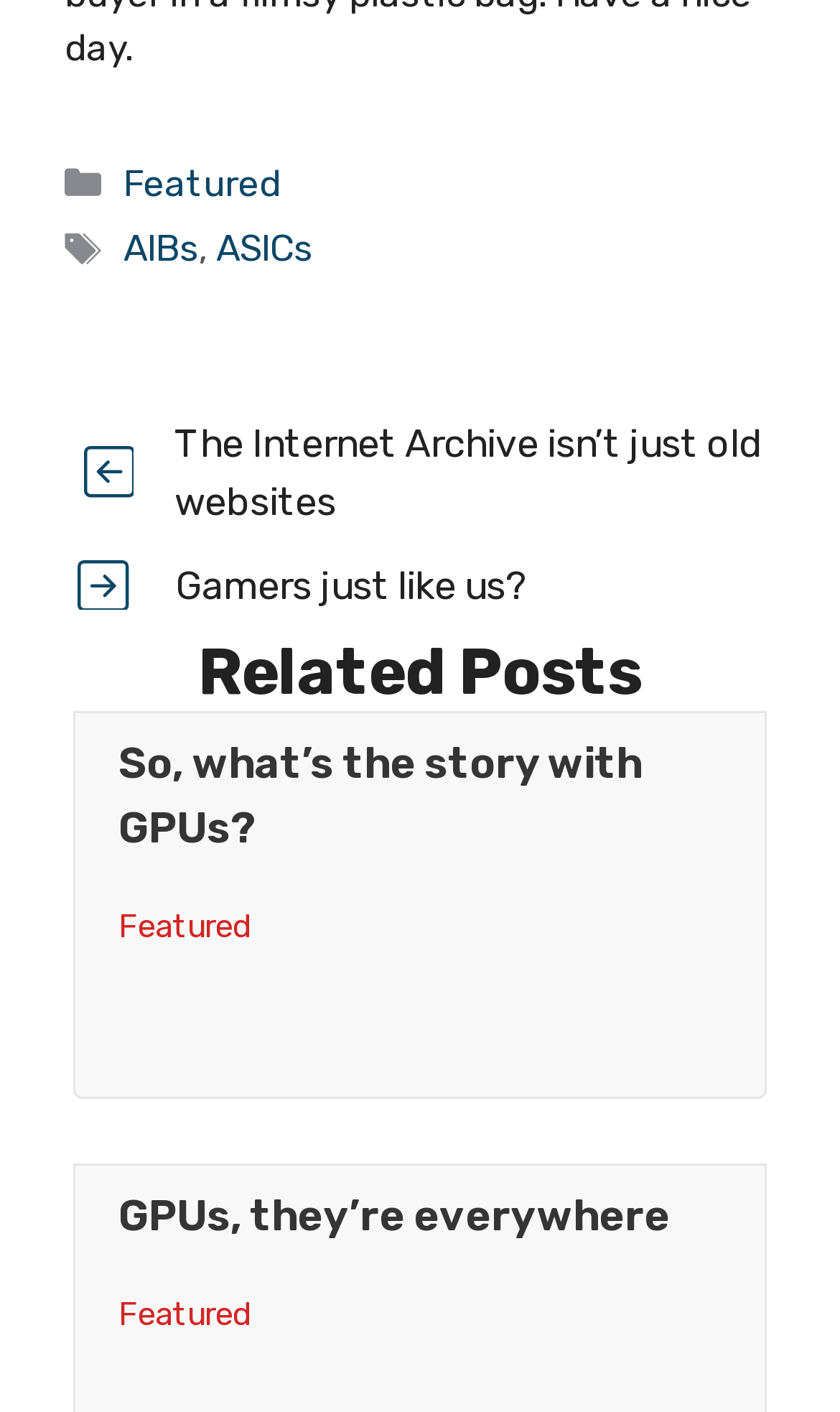How many images are on the webpage?
Give a detailed response to the question by analyzing the screenshot.

I searched the webpage for images and found two images, one next to the 'previous post' link and another next to the 'next post' link. There are 2 images on the webpage.